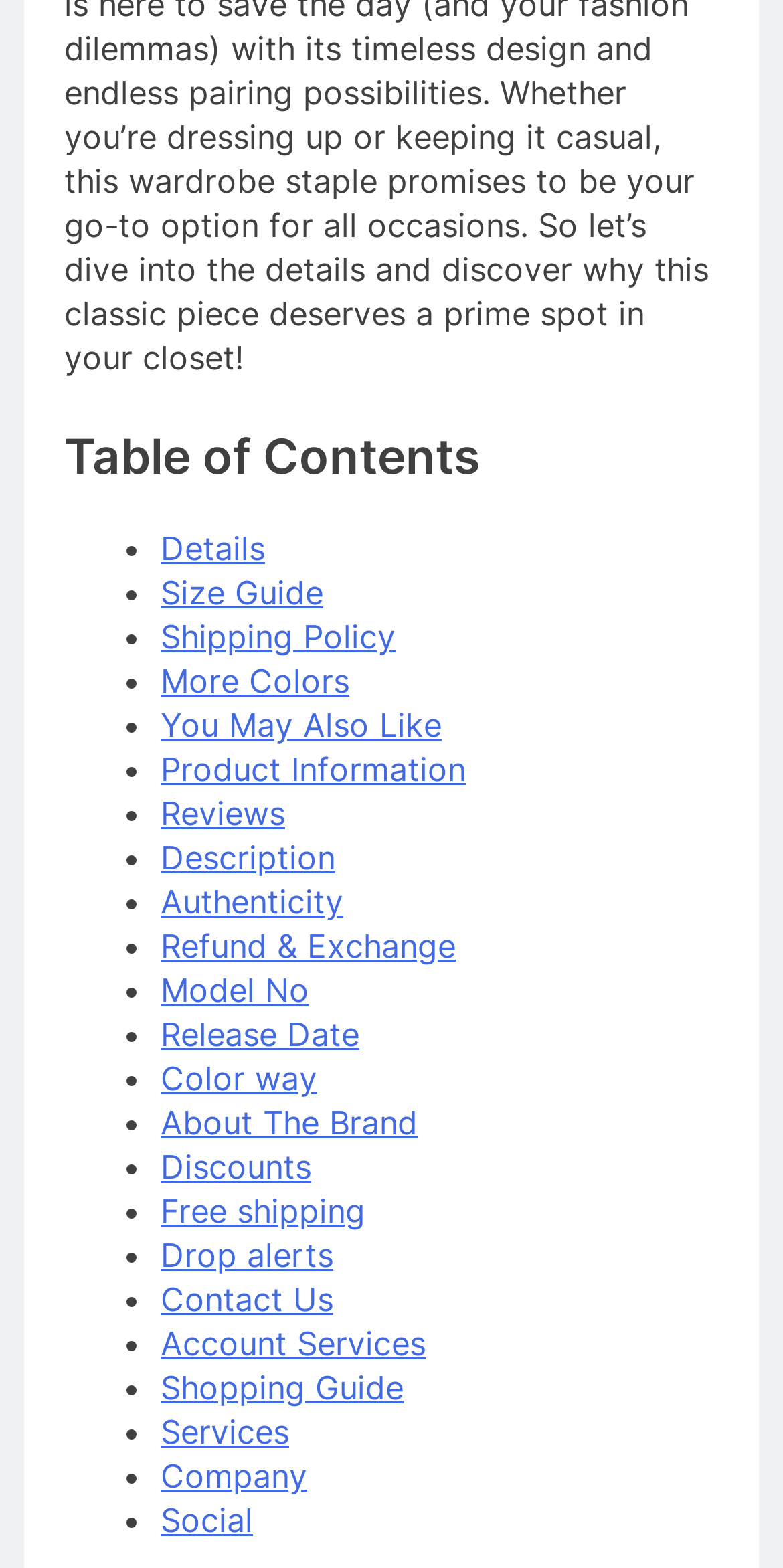Provide a brief response in the form of a single word or phrase:
How many items are in the table of contents?

25